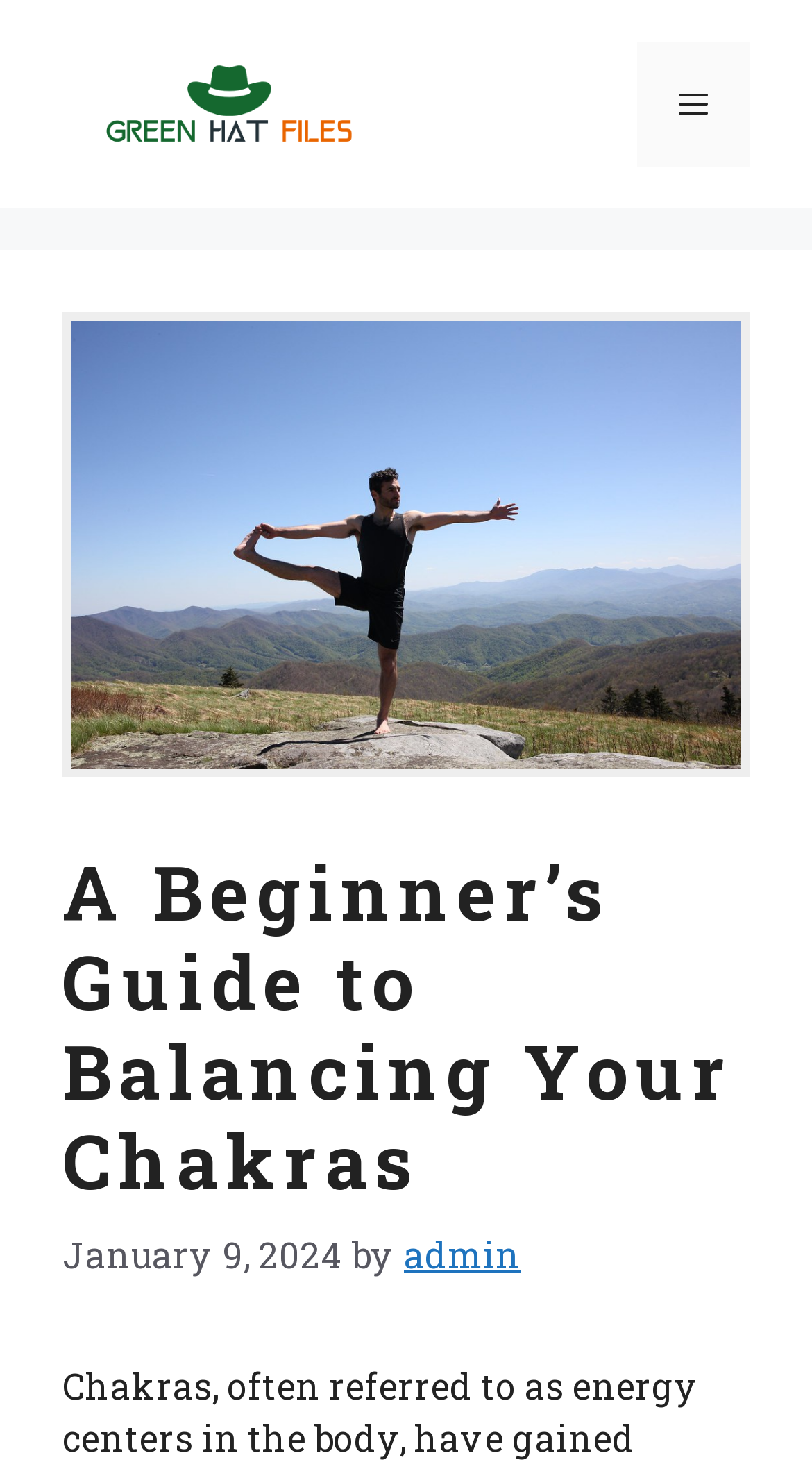What is the name of the website?
Please answer the question with as much detail and depth as you can.

I determined the name of the website by looking at the banner element at the top of the page, which contains a link with the text 'Green Hat Files'.